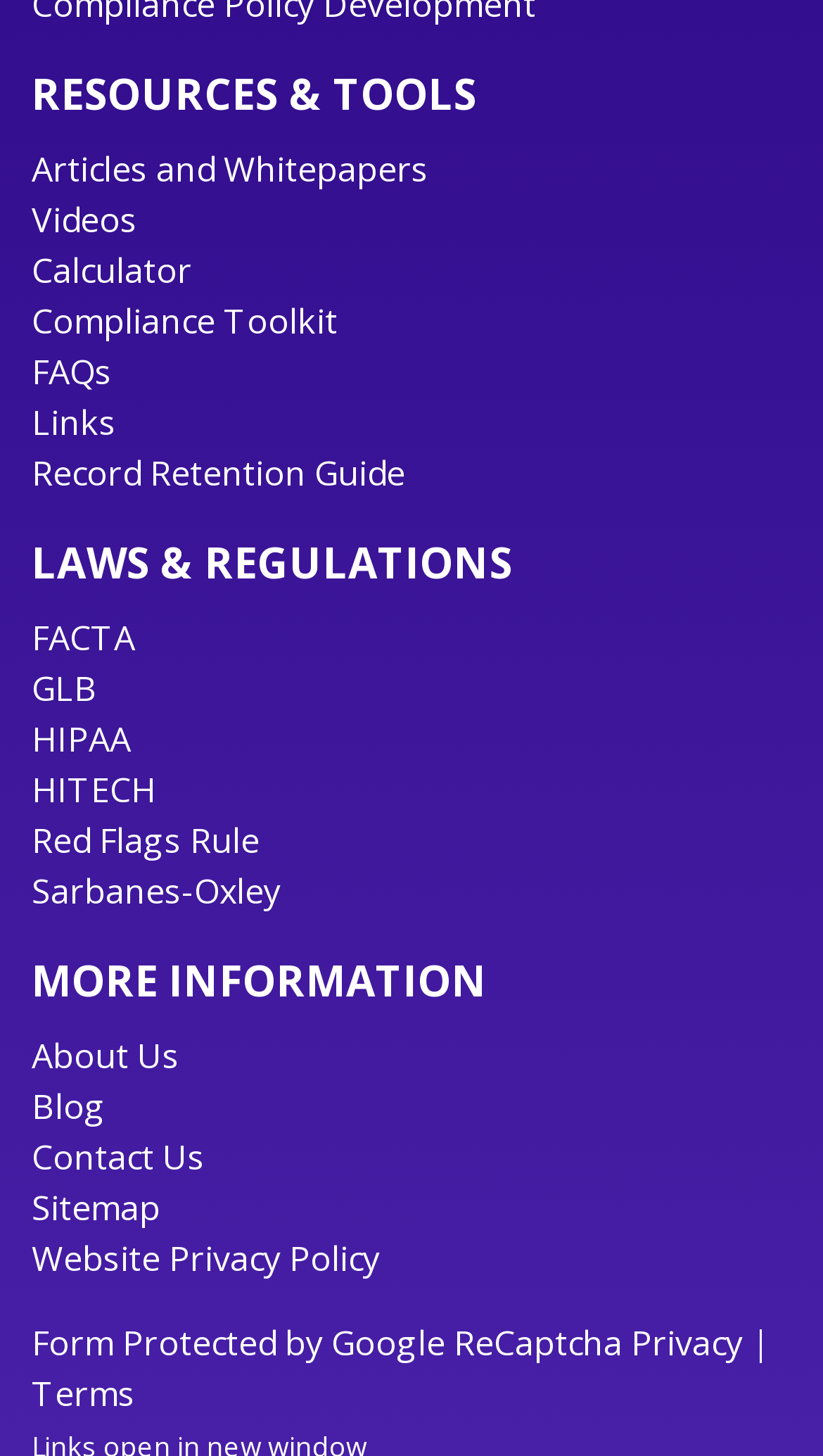Determine the bounding box for the described HTML element: "Compliance Toolkit". Ensure the coordinates are four float numbers between 0 and 1 in the format [left, top, right, bottom].

[0.038, 0.204, 0.41, 0.236]